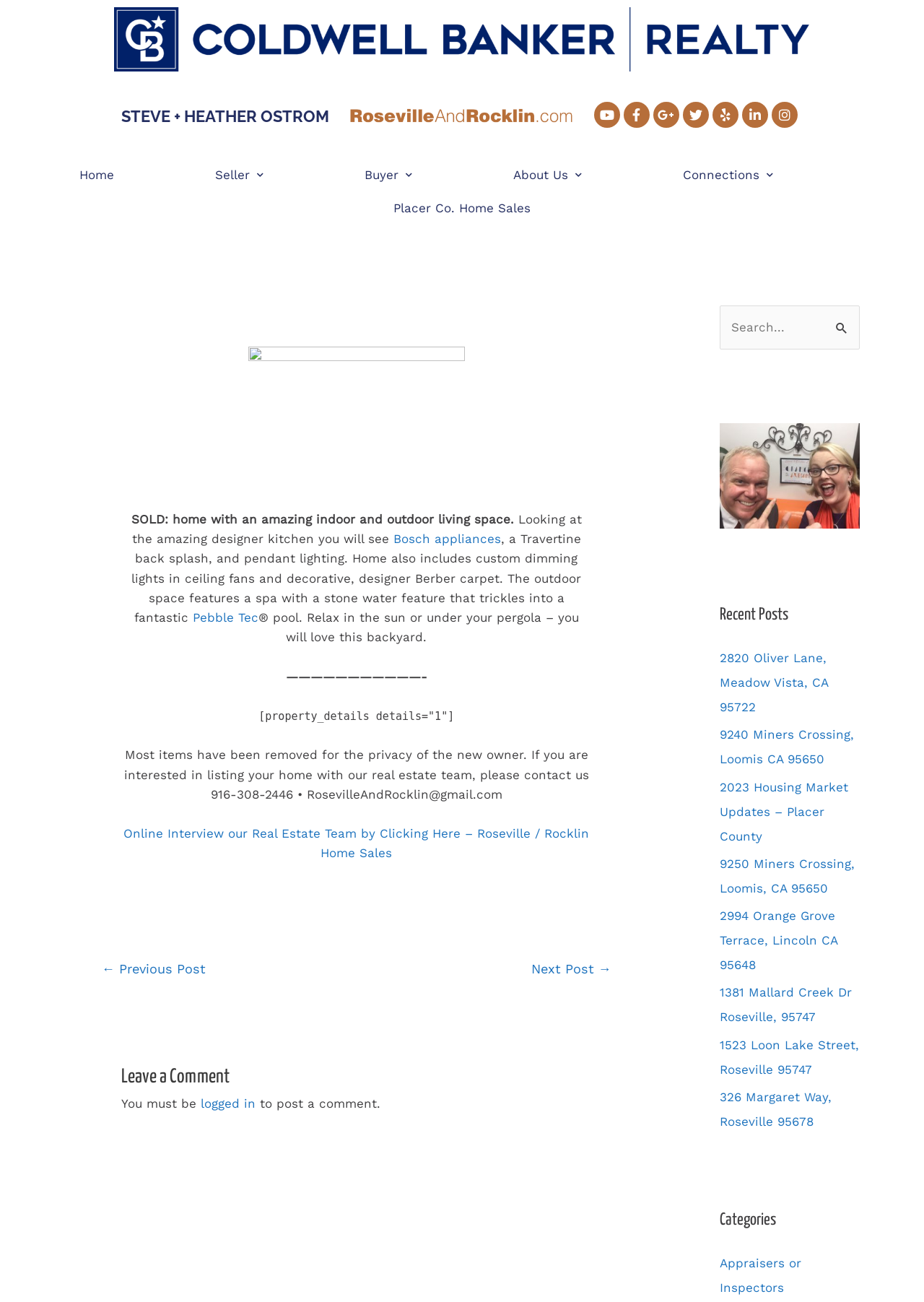What is the brand of appliances mentioned in the webpage?
Please respond to the question with a detailed and thorough explanation.

The brand of appliances mentioned in the webpage is Bosch, which is mentioned in the link 'Bosch appliances' in the article section of the webpage.